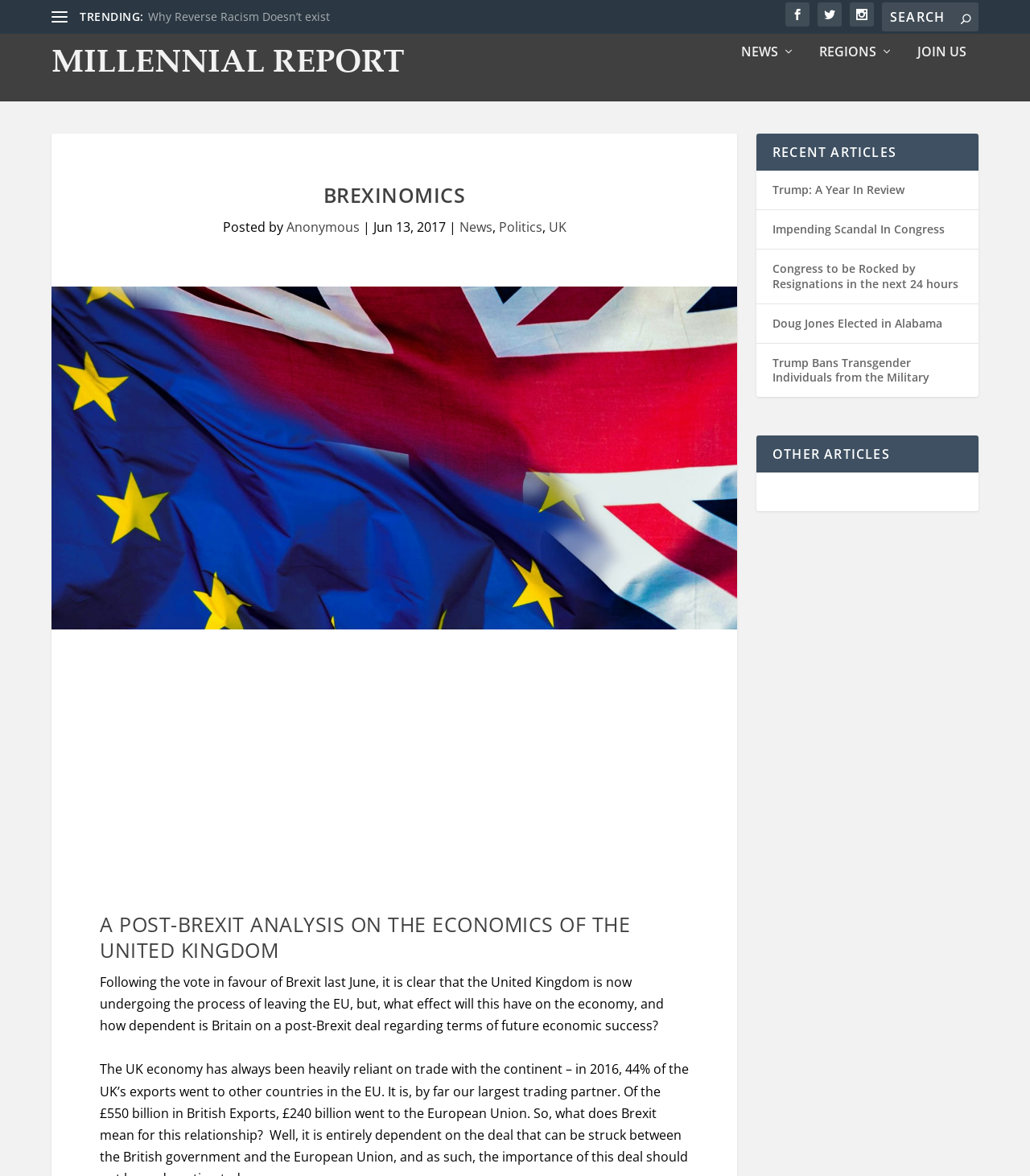Locate the bounding box coordinates of the area where you should click to accomplish the instruction: "View recent articles".

[0.734, 0.114, 0.95, 0.145]